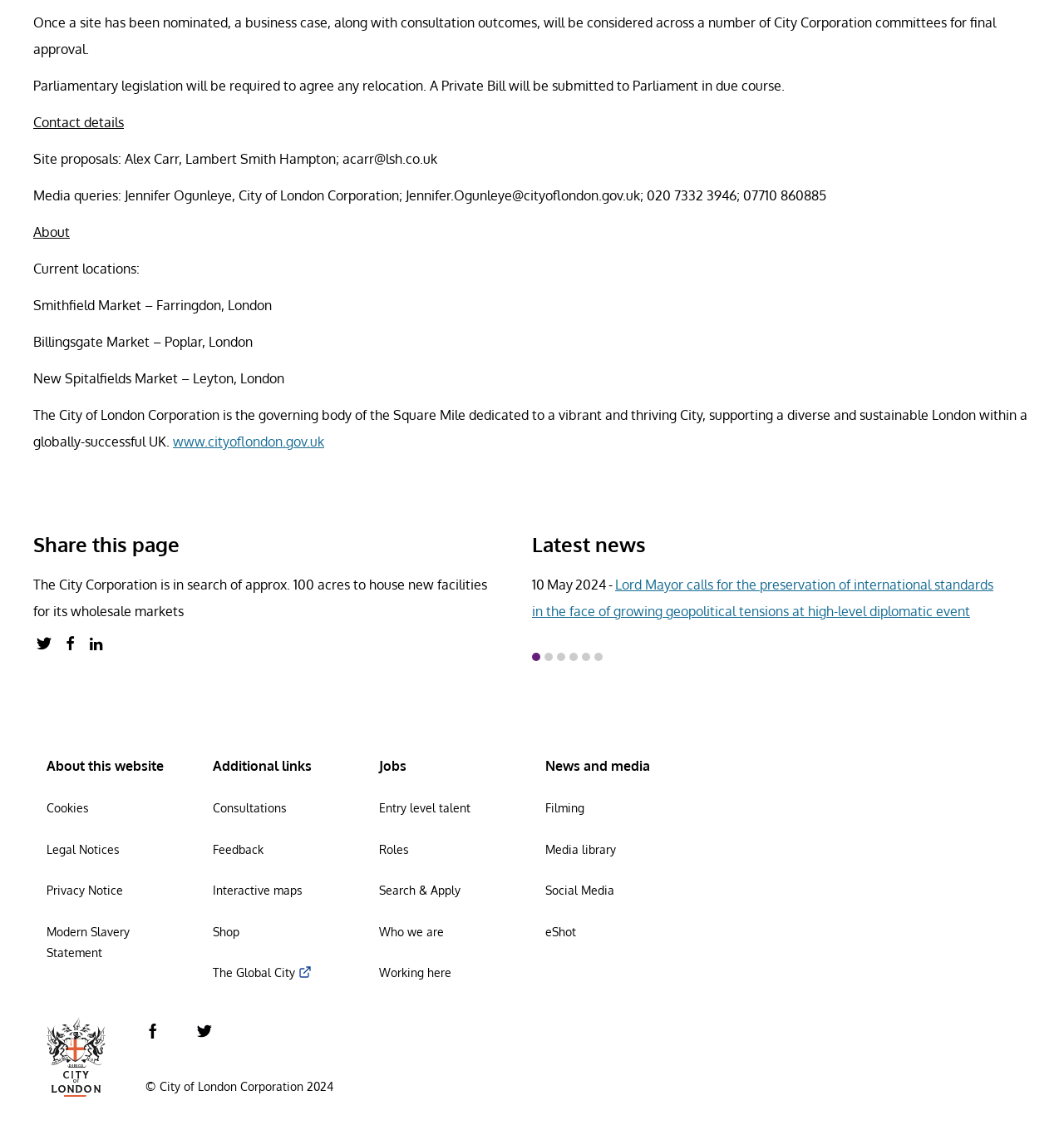Show the bounding box coordinates of the element that should be clicked to complete the task: "Contact Alex Carr for site proposals".

[0.031, 0.132, 0.411, 0.146]